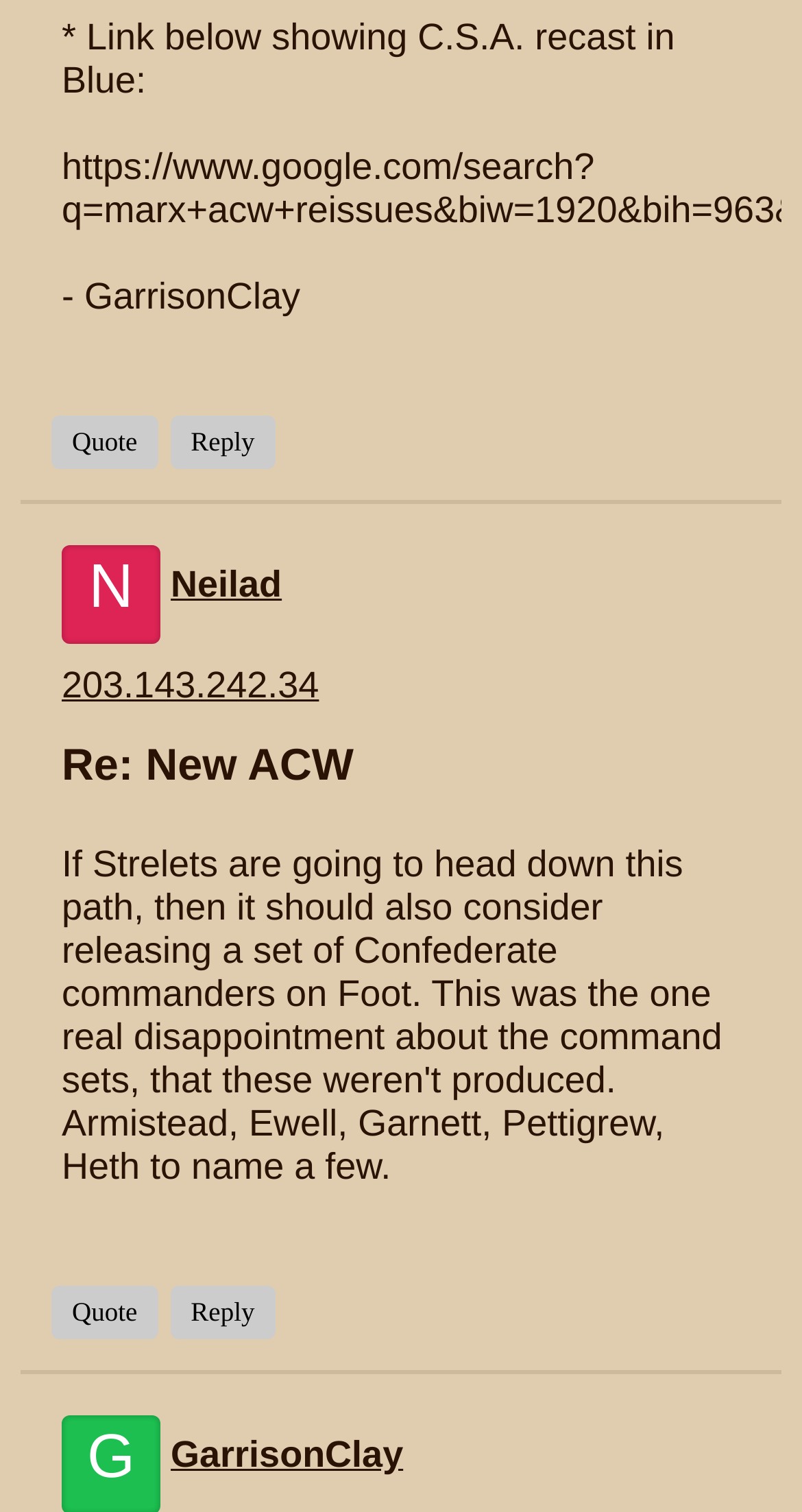Give a one-word or short phrase answer to this question: 
How many times does the username 'GarrisonClay' appear on the webpage?

2